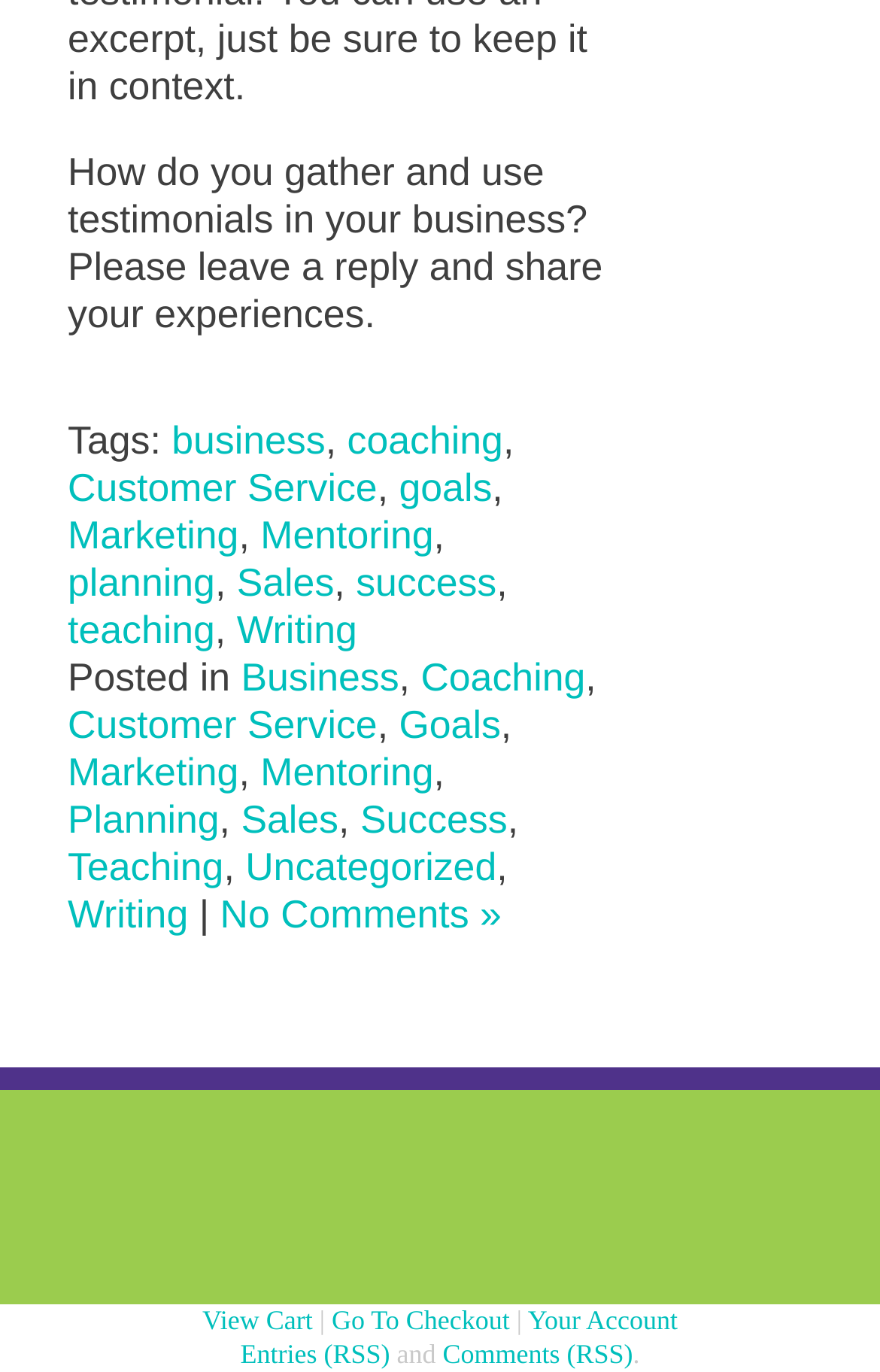Please identify the bounding box coordinates of the element I should click to complete this instruction: 'View the 'Customer Service' category'. The coordinates should be given as four float numbers between 0 and 1, like this: [left, top, right, bottom].

[0.077, 0.339, 0.429, 0.372]